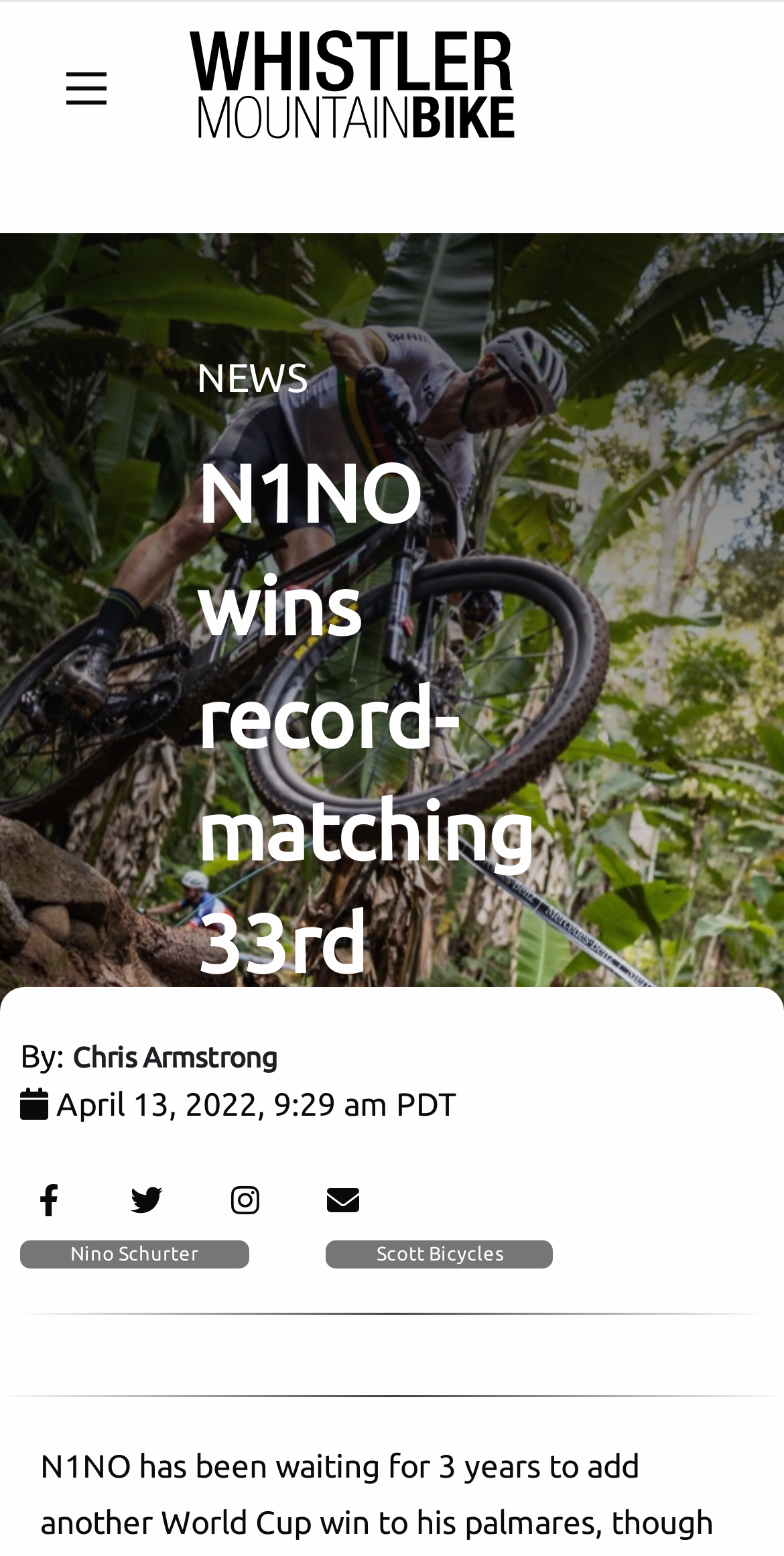Ascertain the bounding box coordinates for the UI element detailed here: "alt="WMB logo"". The coordinates should be provided as [left, top, right, bottom] with each value being a float between 0 and 1.

[0.235, 0.041, 0.664, 0.064]